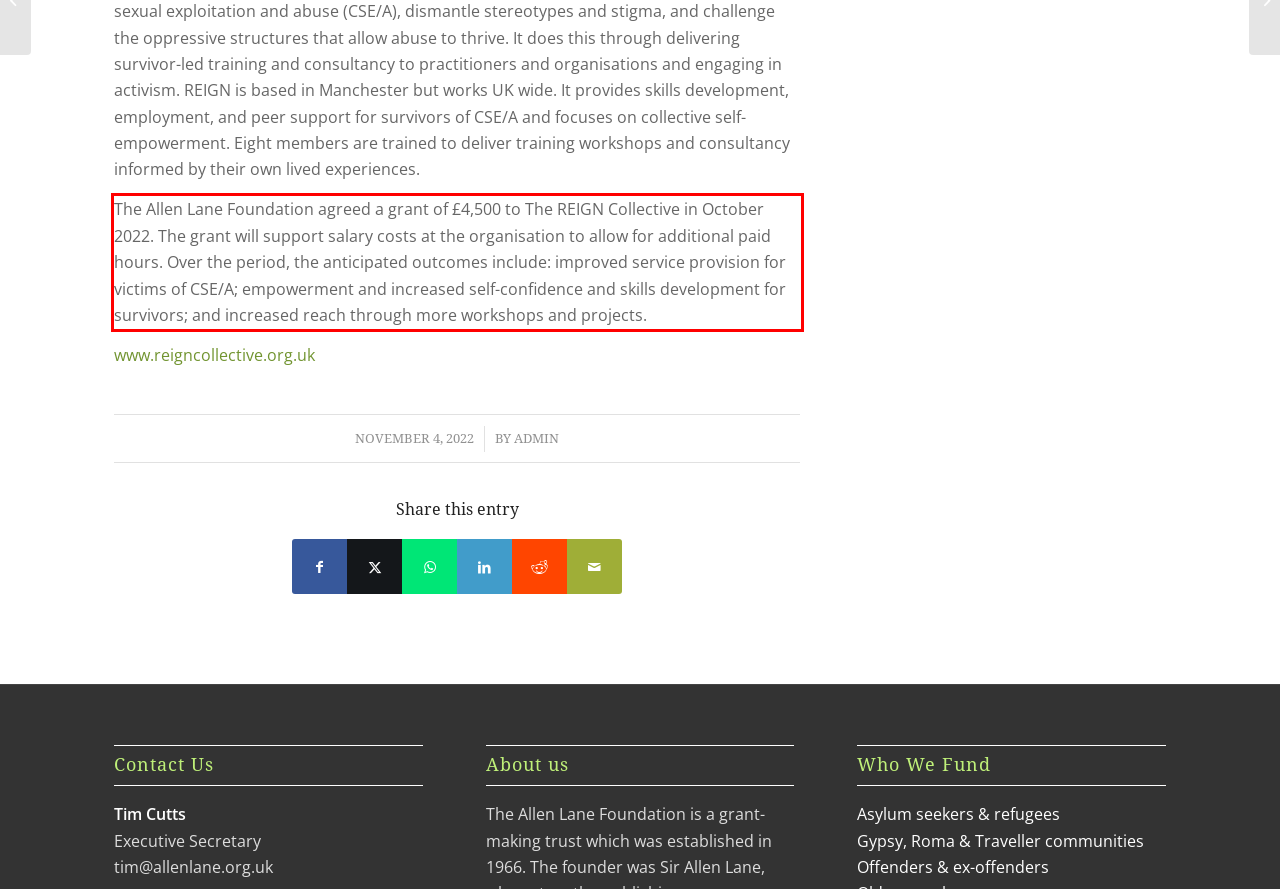In the screenshot of the webpage, find the red bounding box and perform OCR to obtain the text content restricted within this red bounding box.

The Allen Lane Foundation agreed a grant of £4,500 to The REIGN Collective in October 2022. The grant will support salary costs at the organisation to allow for additional paid hours. Over the period, the anticipated outcomes include: improved service provision for victims of CSE/A; empowerment and increased self-confidence and skills development for survivors; and increased reach through more workshops and projects.